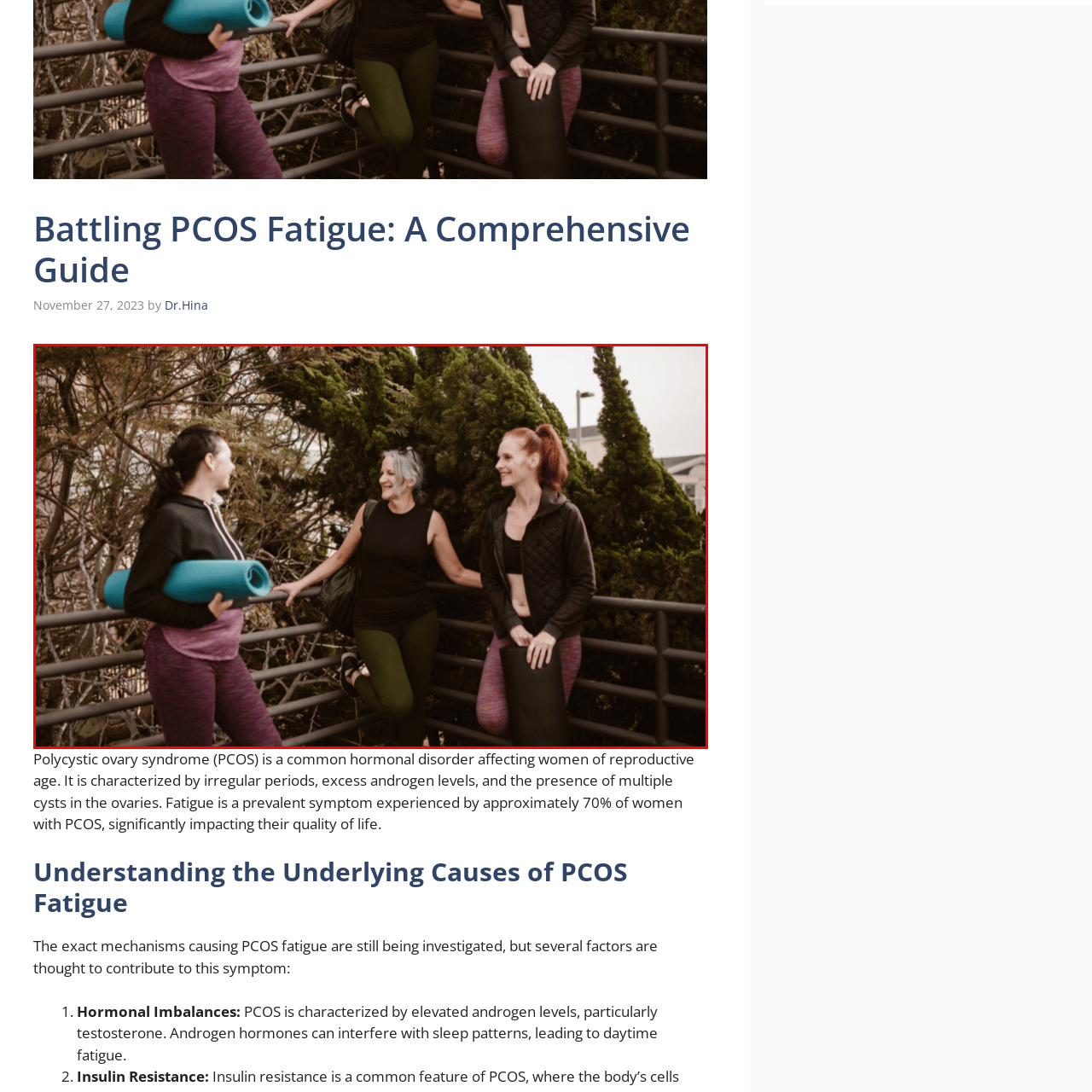What is the focus of their outfits?
Analyze the image enclosed by the red bounding box and reply with a one-word or phrase answer.

Comfort and fitness